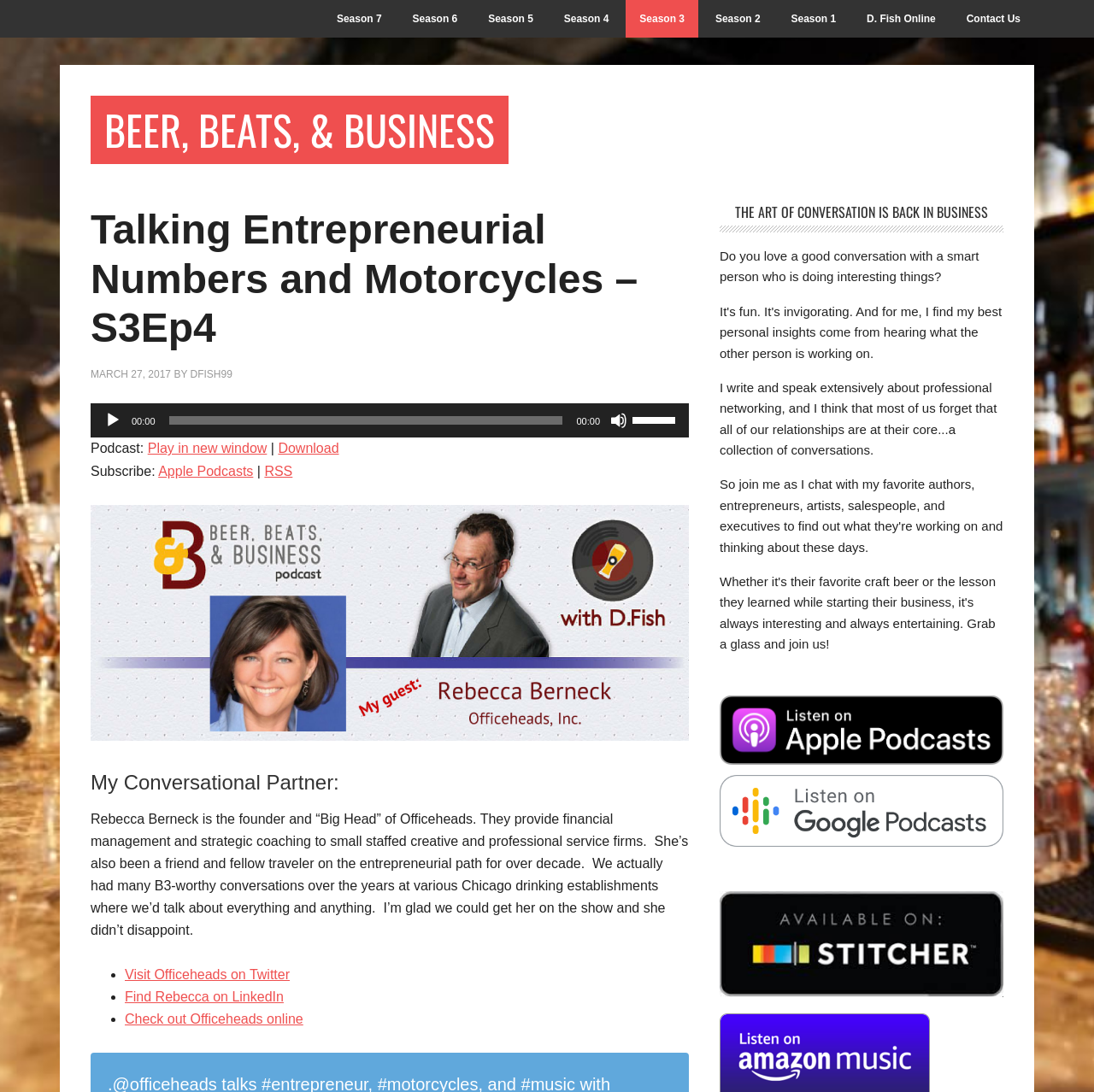Elaborate on the webpage's design and content in a detailed caption.

This webpage is an archive page for Season 3 of a podcast called "Beer, Beats, & Business". The page is divided into two main sections. On the left side, there is a navigation menu with links to different seasons of the podcast, from Season 1 to Season 7, as well as links to "D. Fish Online" and "Contact Us". 

On the right side, there is a main content area that displays information about a specific podcast episode, "Talking Entrepreneurial Numbers and Motorcycles – S3Ep4". The episode title is displayed prominently, along with the date "MARCH 27, 2017" and the author "DFISH99". Below this, there is an audio player with controls to play, mute, and adjust the volume. 

Under the audio player, there are links to play the episode in a new window, download it, and subscribe to the podcast through Apple Podcasts or RSS. 

Further down, there is a section that describes the conversational partner for this episode, Rebecca Berneck, who is the founder of Officeheads. This section includes a brief bio and links to her Twitter, LinkedIn, and Officeheads website. 

On the right side of the page, there is a separate section with a heading "THE ART OF CONVERSATION IS BACK IN BUSINESS". This section includes a few paragraphs of text that discuss the importance of conversations in professional networking, as well as a link to an image of the Stitcher app.